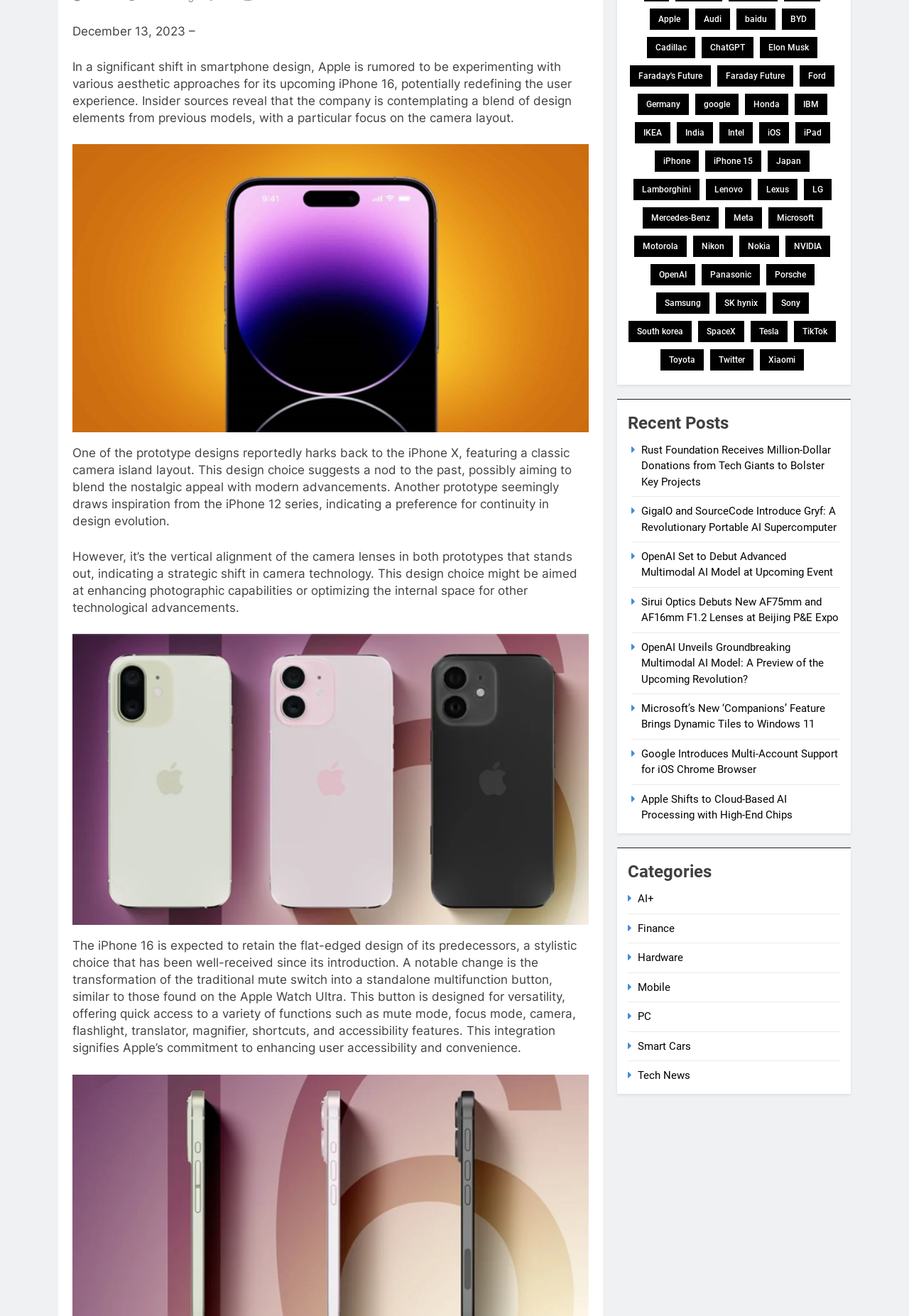Mark the bounding box of the element that matches the following description: "Hong Kong Laws".

None